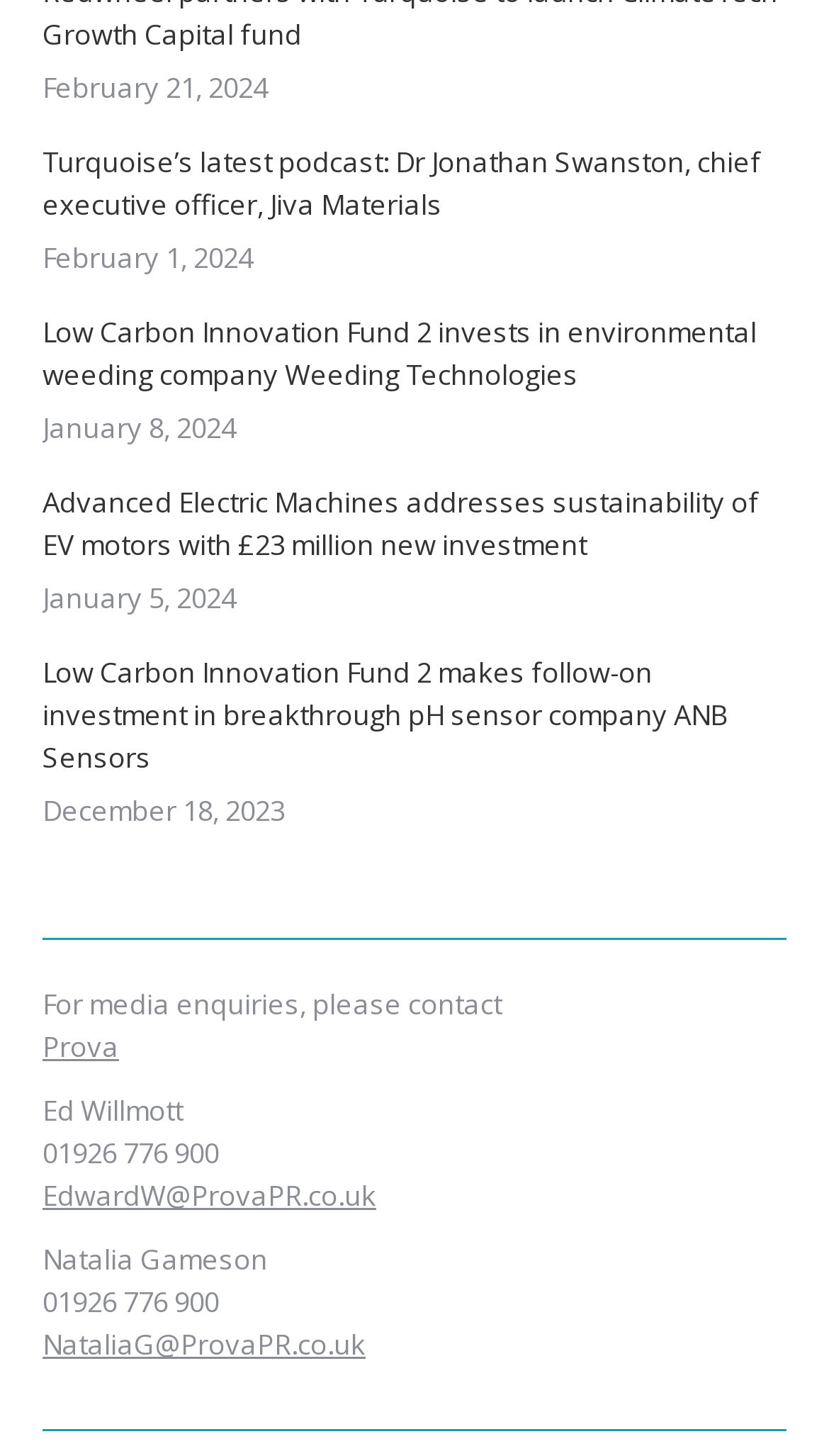How many people are listed as media contacts?
Give a detailed response to the question by analyzing the screenshot.

I counted the number of people listed as media contacts. There are two people: Ed Willmott and Natalia Gameson, whose names are mentioned in elements [272] and [277], respectively.